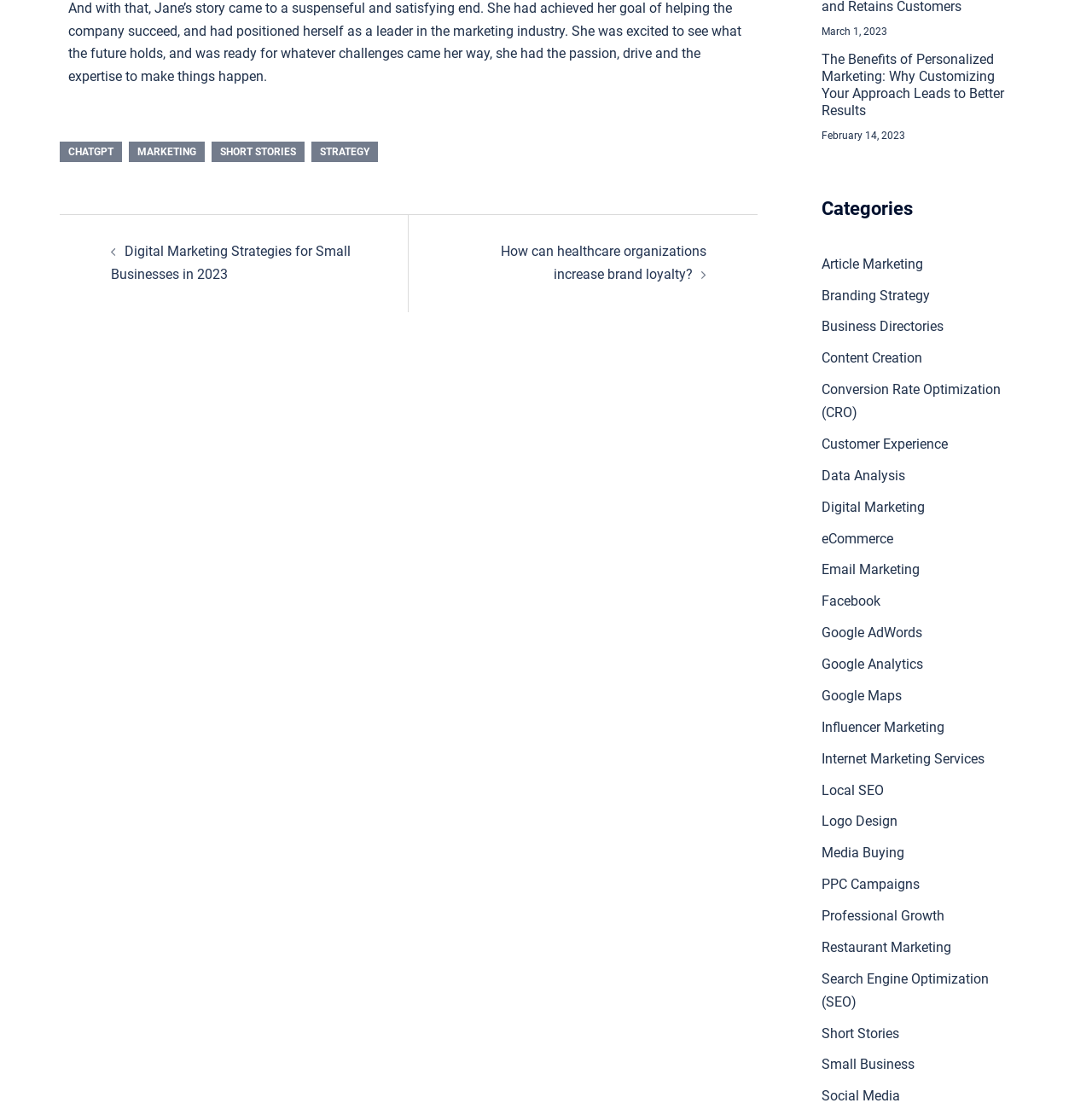Using the element description provided, determine the bounding box coordinates in the format (top-left x, top-left y, bottom-right x, bottom-right y). Ensure that all values are floating point numbers between 0 and 1. Element description: Customer Experience

[0.752, 0.395, 0.868, 0.41]